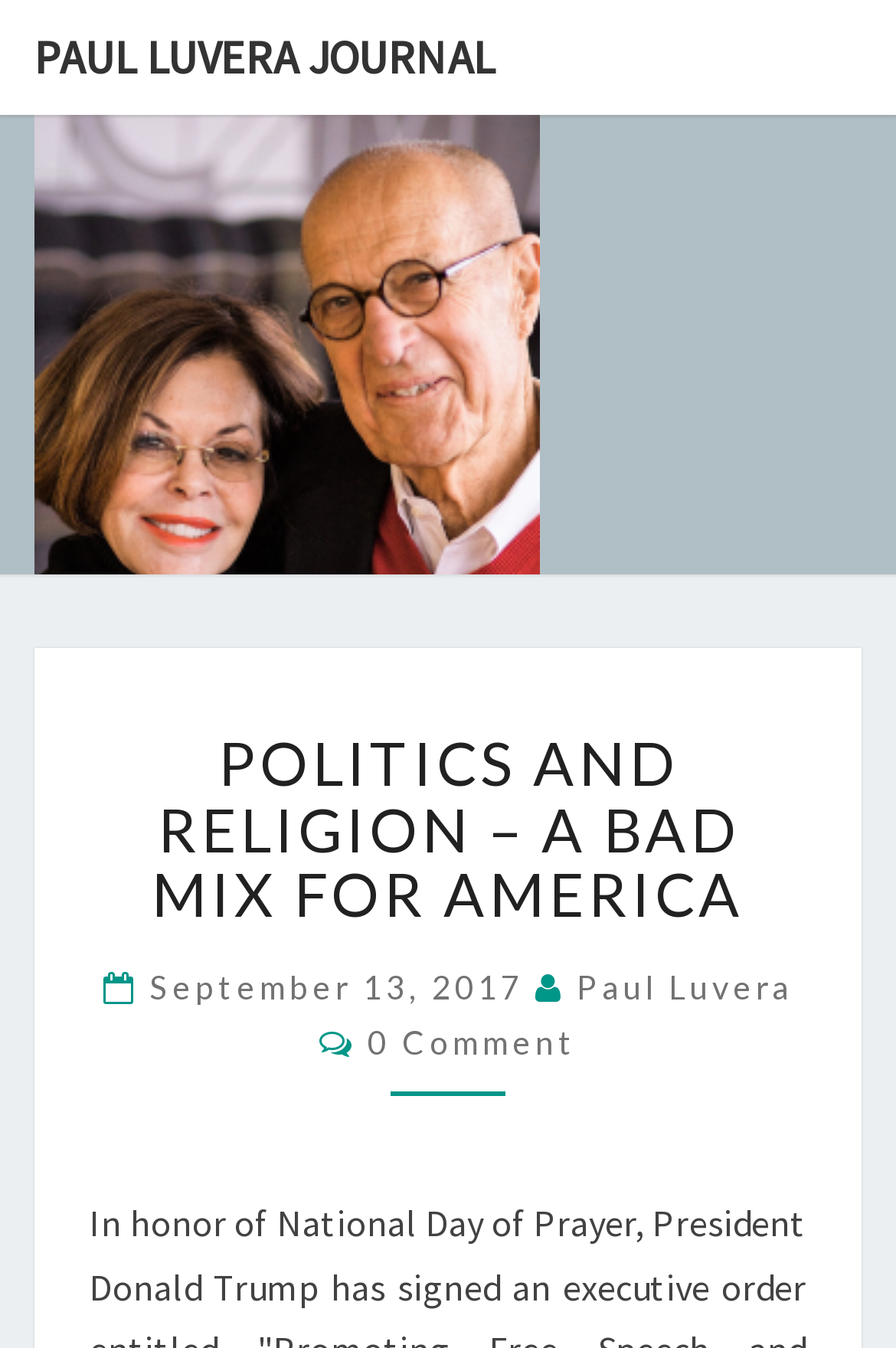Explain in detail what you observe on this webpage.

The webpage is a blog post titled "POLITICS AND RELIGION – A BAD MIX FOR AMERICA" on the Paul Luvera Journal. At the top left, there is a link to the Paul Luvera Journal, accompanied by an image. Below this, there is a brief description of the blog, which is a personal blog of the author's thoughts and observations, with links to other relevant websites.

The main content of the blog post is headed by a title, "POLITICS AND RELIGION – A BAD MIX FOR AMERICA", which is centered near the top of the page. Below the title, there is a line of metadata, including the date "September 13, 2017", the author's name "Paul Luvera", and a comment count of "0 Comment". The date and author's name are links, while the comment count is a static text.

There are a total of 5 links on the page, including the link to the Paul Luvera Journal at the top, the links to other websites in the blog description, and the links to the date and author's name in the metadata. There is one image on the page, located at the top left.